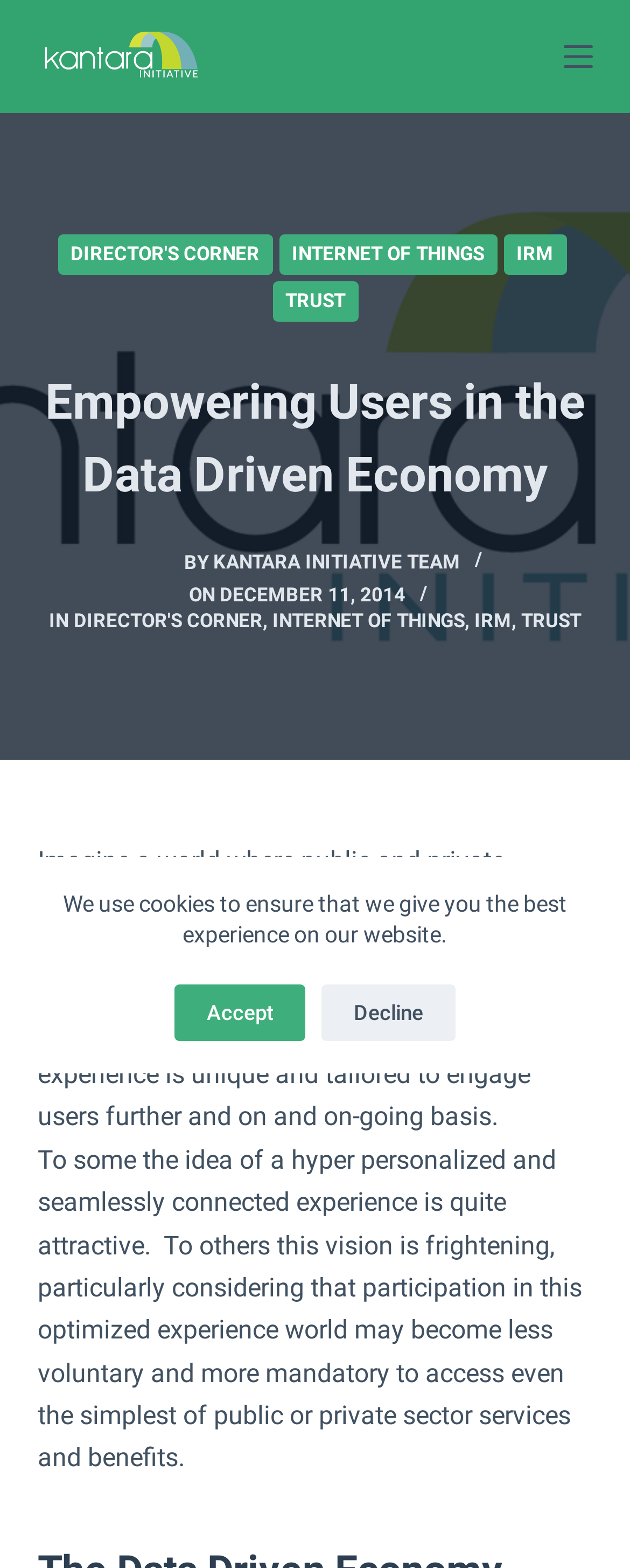Please specify the bounding box coordinates of the clickable section necessary to execute the following command: "Go to 'DIRECTOR'S CORNER'".

[0.091, 0.149, 0.432, 0.175]